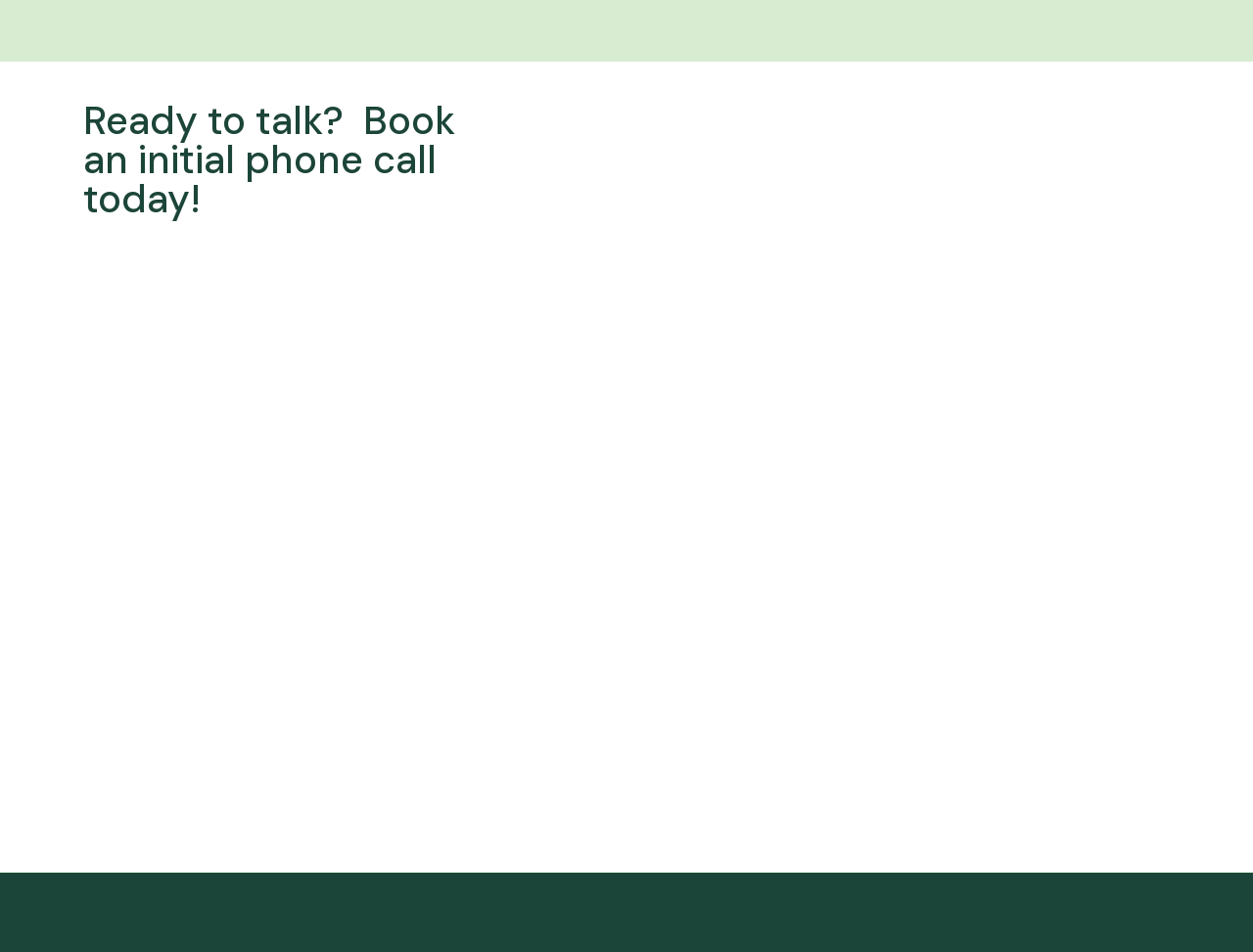What is the business hours of the company?
Please interpret the details in the image and answer the question thoroughly.

The business hours of the company can be found in the contact information section, which is located in the iframe element. Specifically, it is mentioned in the heading 'Business Hours:' and the static text 'Monday to Friday' and '8am to 5pm'.